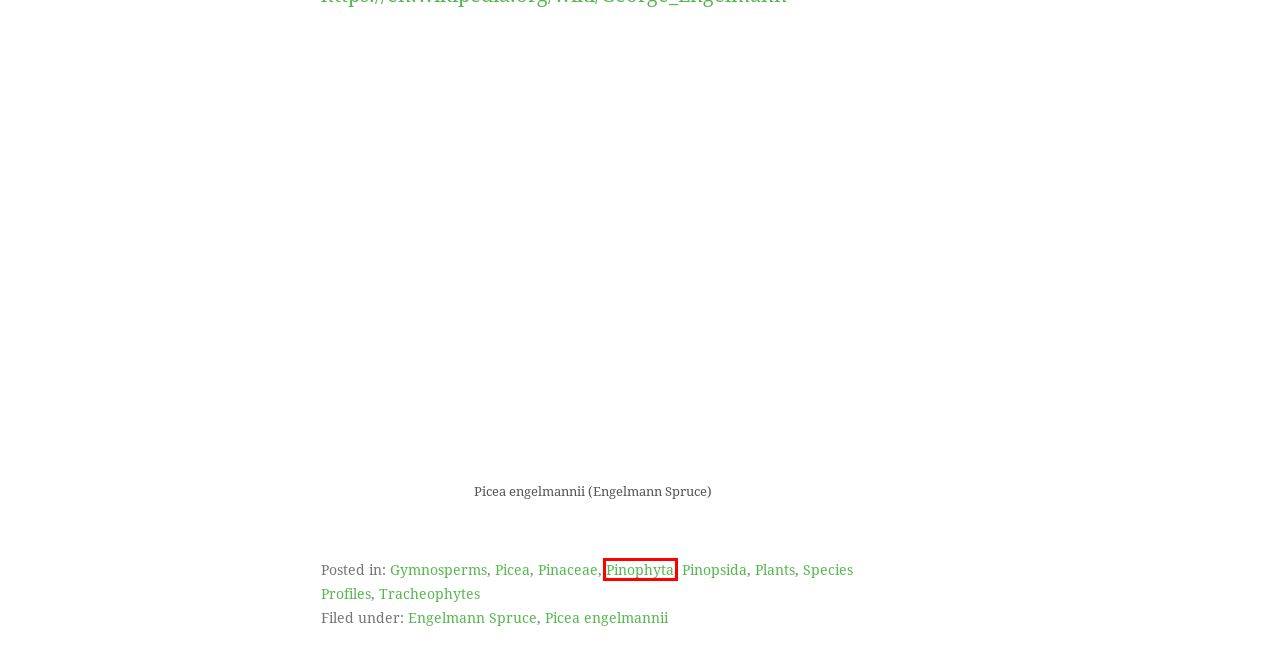View the screenshot of the webpage containing a red bounding box around a UI element. Select the most fitting webpage description for the new page shown after the element in the red bounding box is clicked. Here are the candidates:
A. Tracheophytes – 10,000 Things of the Pacific Northwest
B. Engelmann Spruce – 10,000 Things of the Pacific Northwest
C. Picea – 10,000 Things of the Pacific Northwest
D. Pinopsida – 10,000 Things of the Pacific Northwest
E. Pinophyta – 10,000 Things of the Pacific Northwest
F. Gymnosperms – 10,000 Things of the Pacific Northwest
G. Plants – 10,000 Things of the Pacific Northwest
H. Pinaceae – 10,000 Things of the Pacific Northwest

E